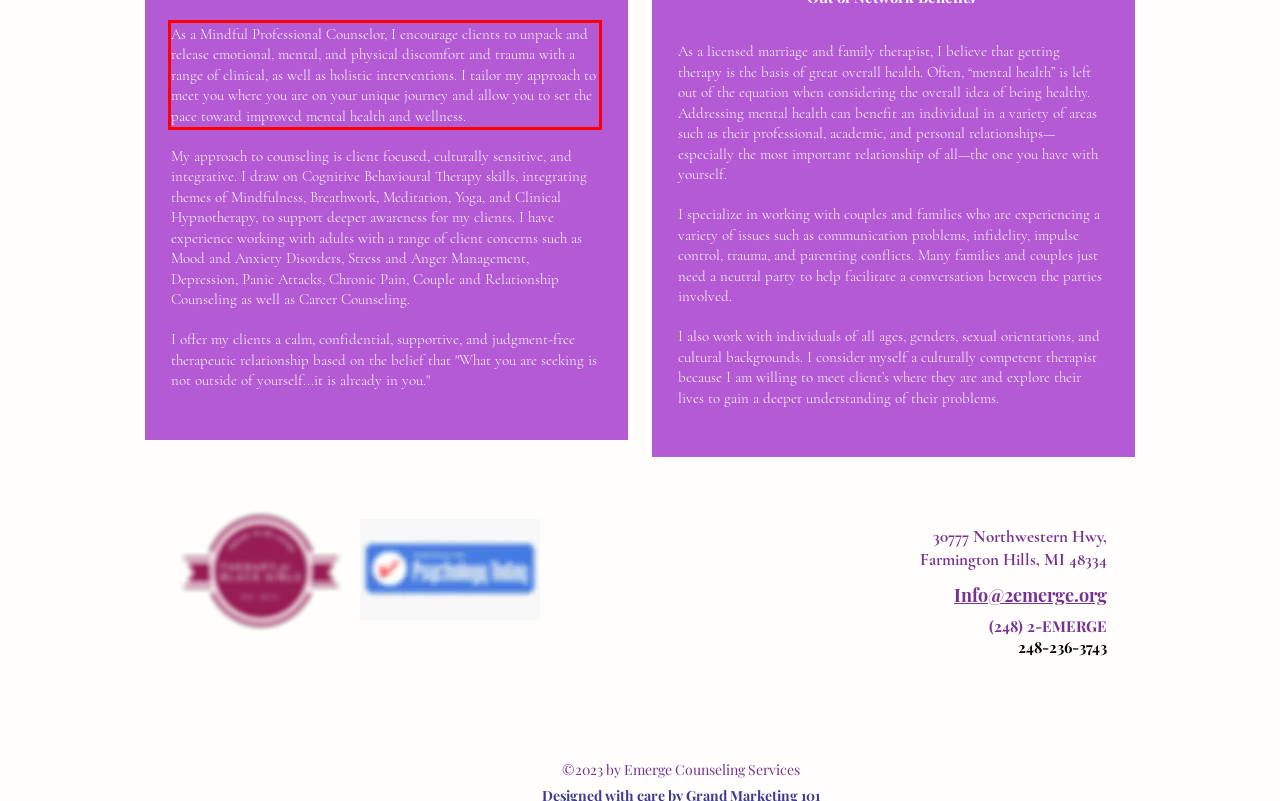Please perform OCR on the text content within the red bounding box that is highlighted in the provided webpage screenshot.

As a Mindful Professional Counselor, I encourage clients to unpack and release emotional, mental, and physical discomfort and trauma with a range of clinical, as well as holistic interventions. I tailor my approach to meet you where you are on your unique journey and allow you to set the pace toward improved mental health and wellness.